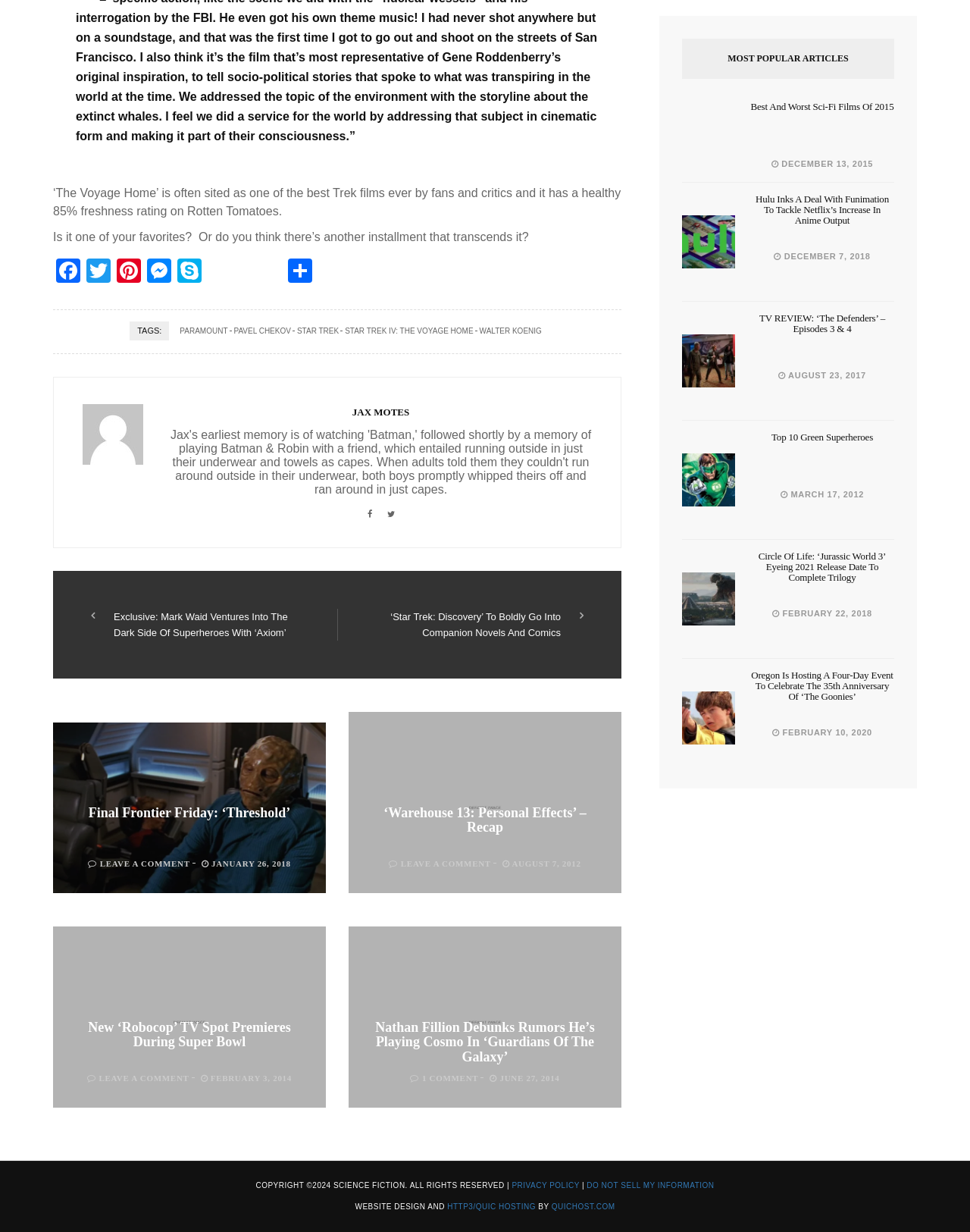Indicate the bounding box coordinates of the clickable region to achieve the following instruction: "Share on Facebook."

[0.055, 0.21, 0.086, 0.232]